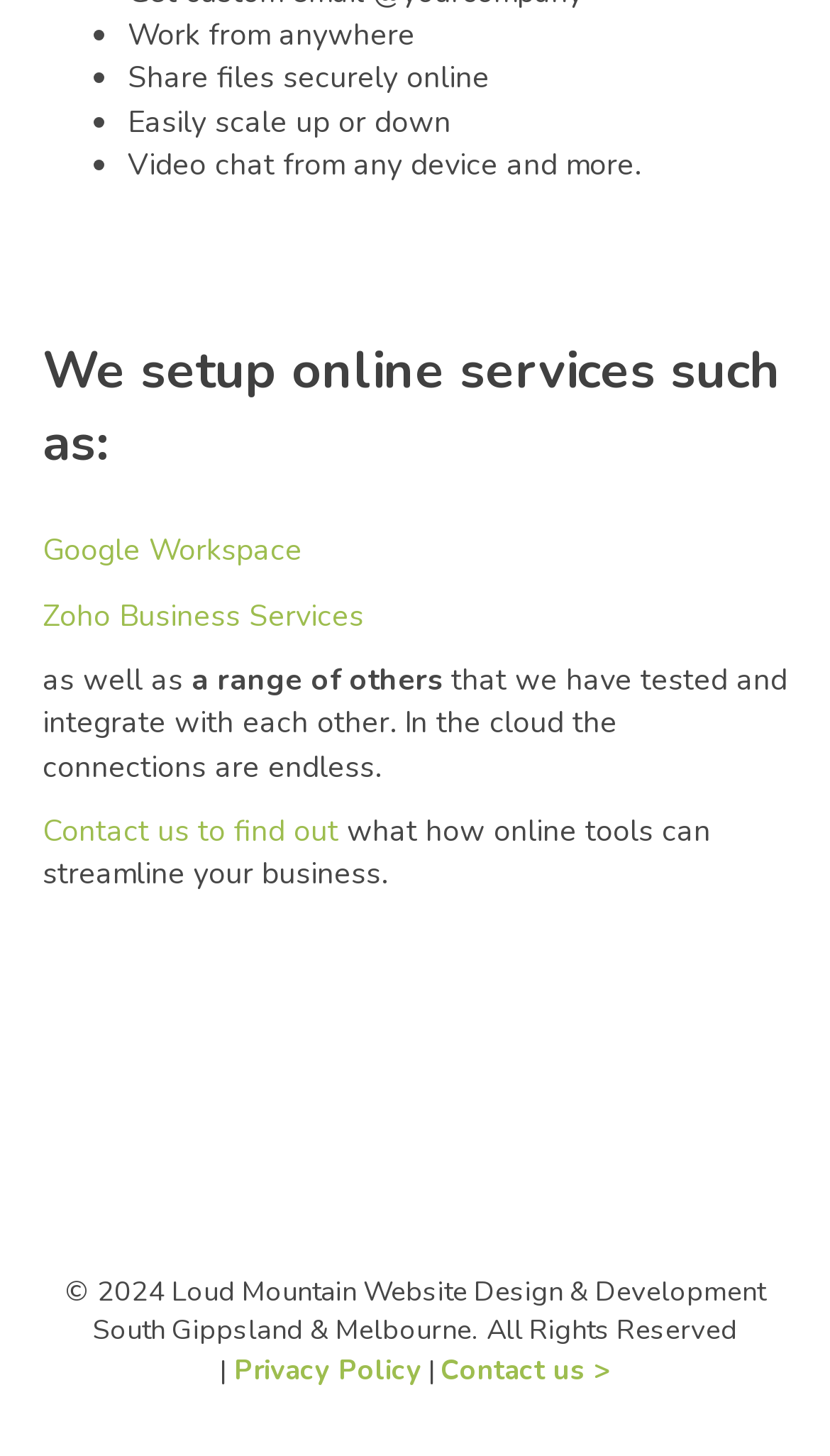Please provide a brief answer to the question using only one word or phrase: 
What is the first benefit of working with this company?

Work from anywhere